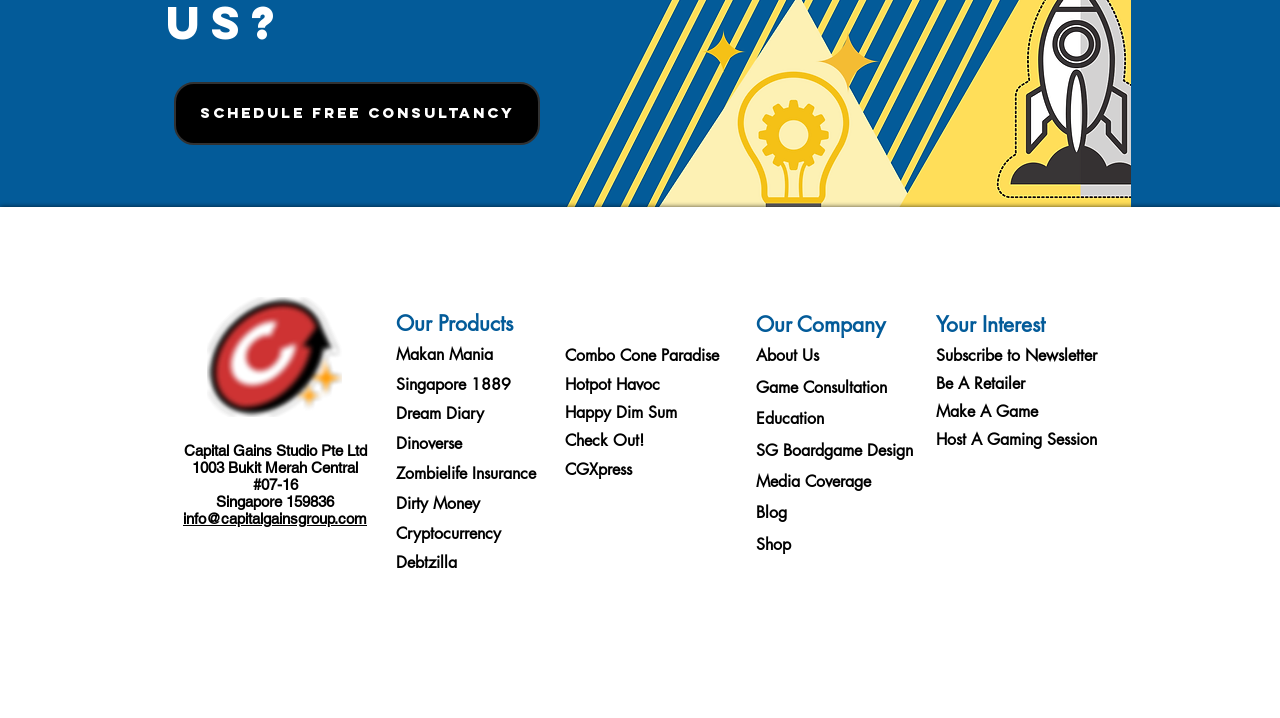Please answer the following question using a single word or phrase: 
What is the email address provided?

info@capitalgainsgroup.com